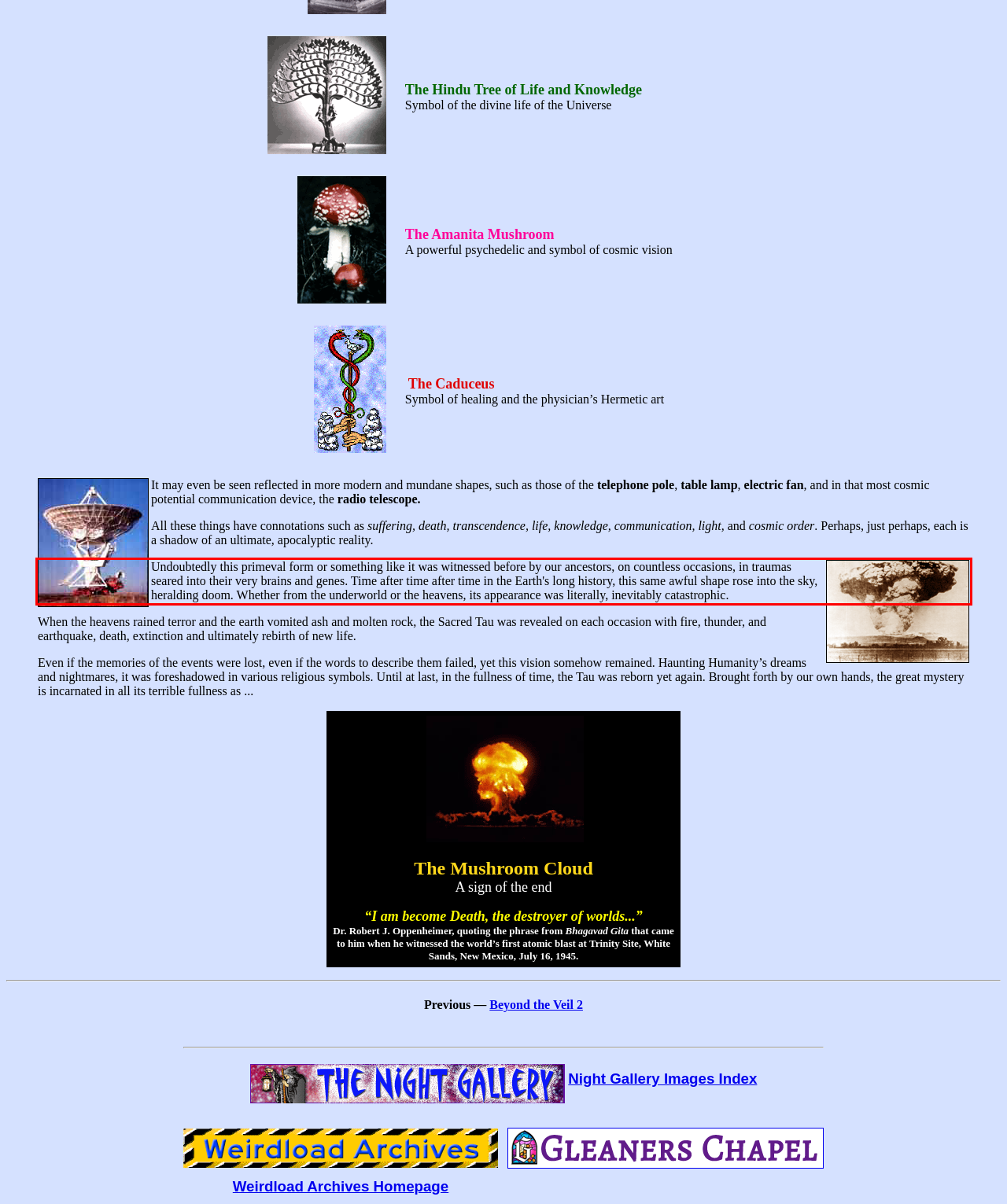Locate the red bounding box in the provided webpage screenshot and use OCR to determine the text content inside it.

Undoubtedly this primeval form or something like it was witnessed before by our ancestors, on countless occasions, in traumas seared into their very brains and genes. Time after time after time in the Earth's long history, this same awful shape rose into the sky, heralding doom. Whether from the underworld or the heavens, its appearance was literally, inevitably catastrophic.